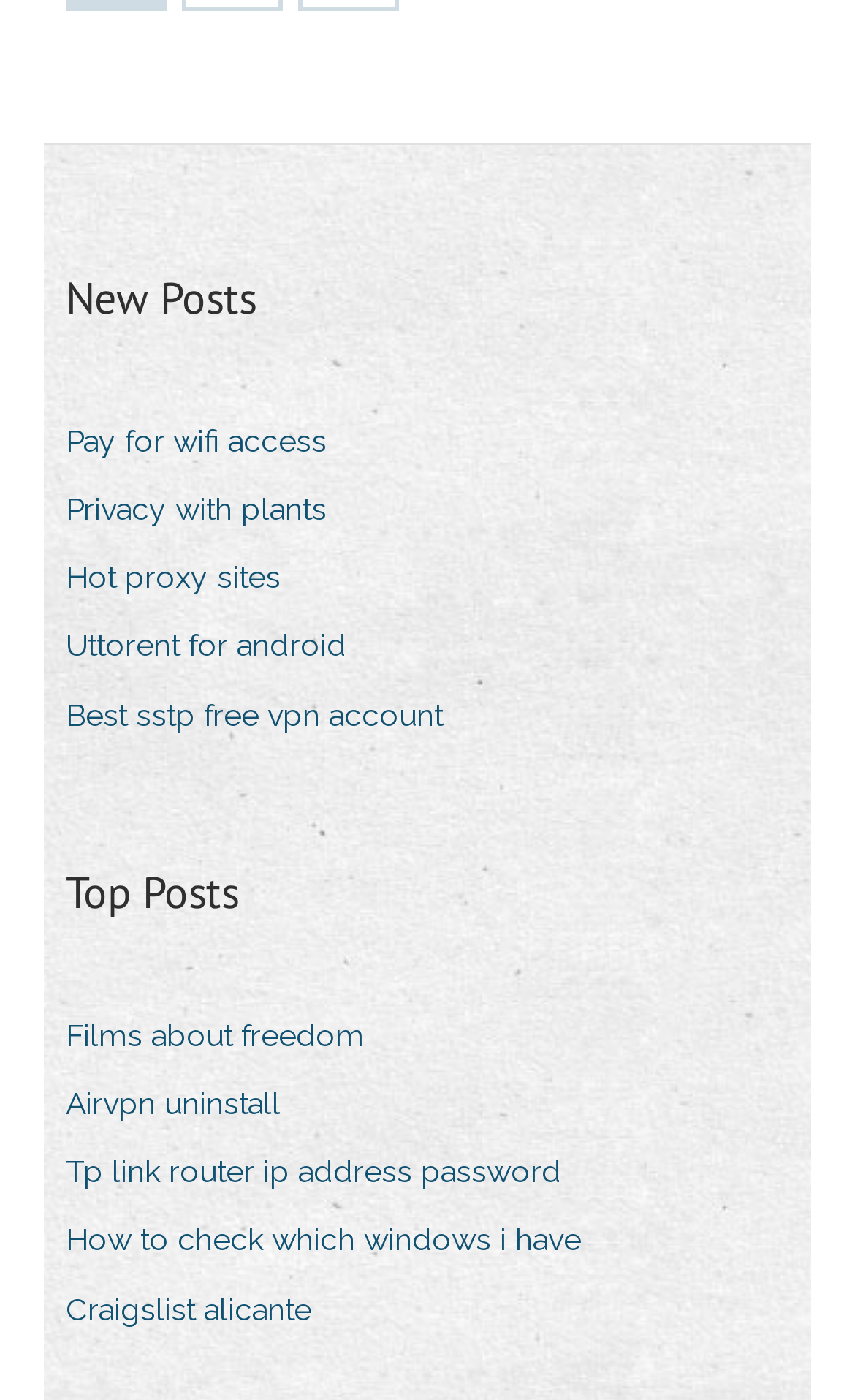What is the second link under 'Top Posts'?
Look at the screenshot and provide an in-depth answer.

I looked at the links under the 'Top Posts' heading and found that the second link is 'Airvpn uninstall'. This link is located below the 'Films about freedom' link and above the 'Tp link router ip address password' link.